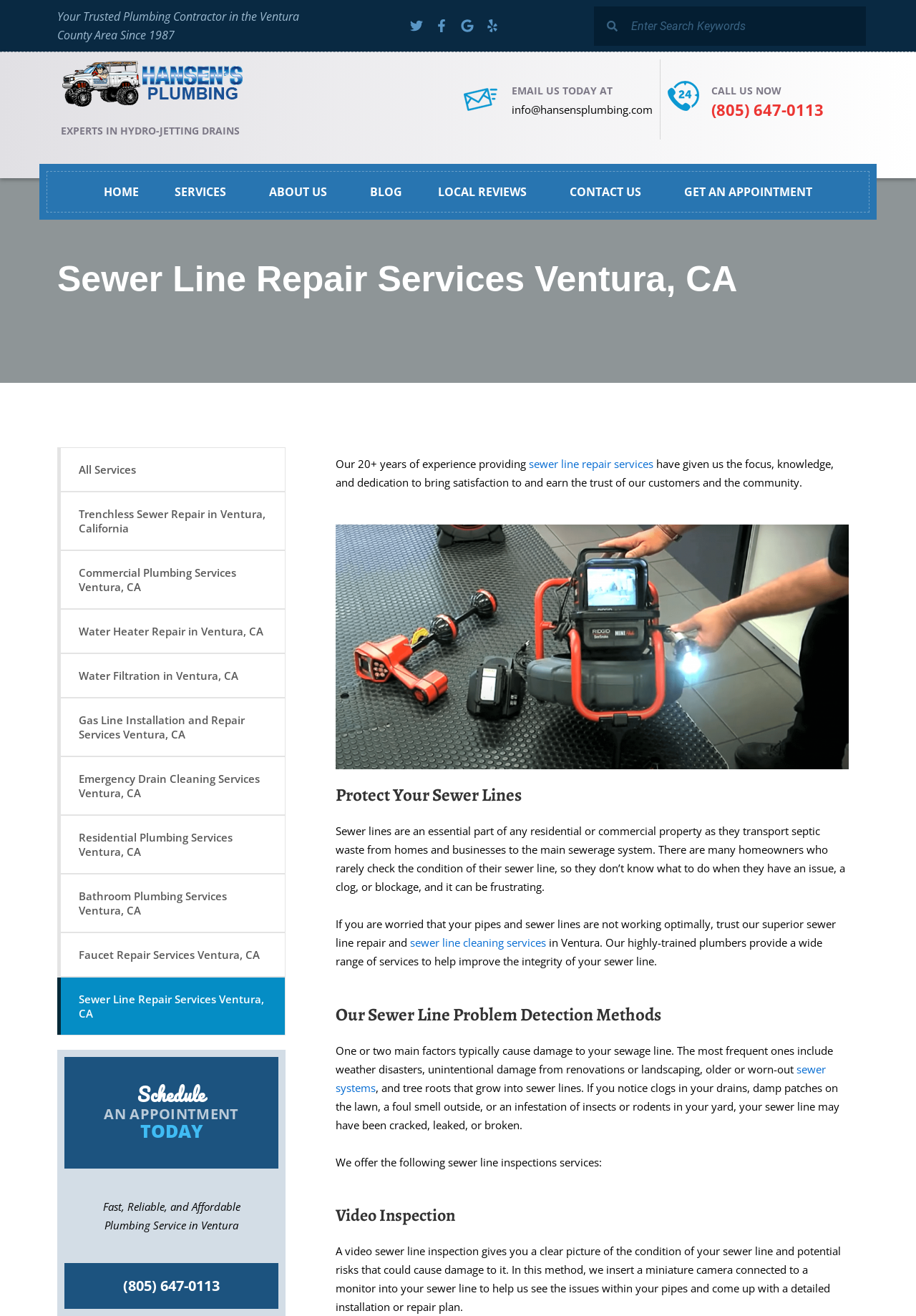Reply to the question below using a single word or brief phrase:
What is the company's email address?

info@hansensplumbing.com